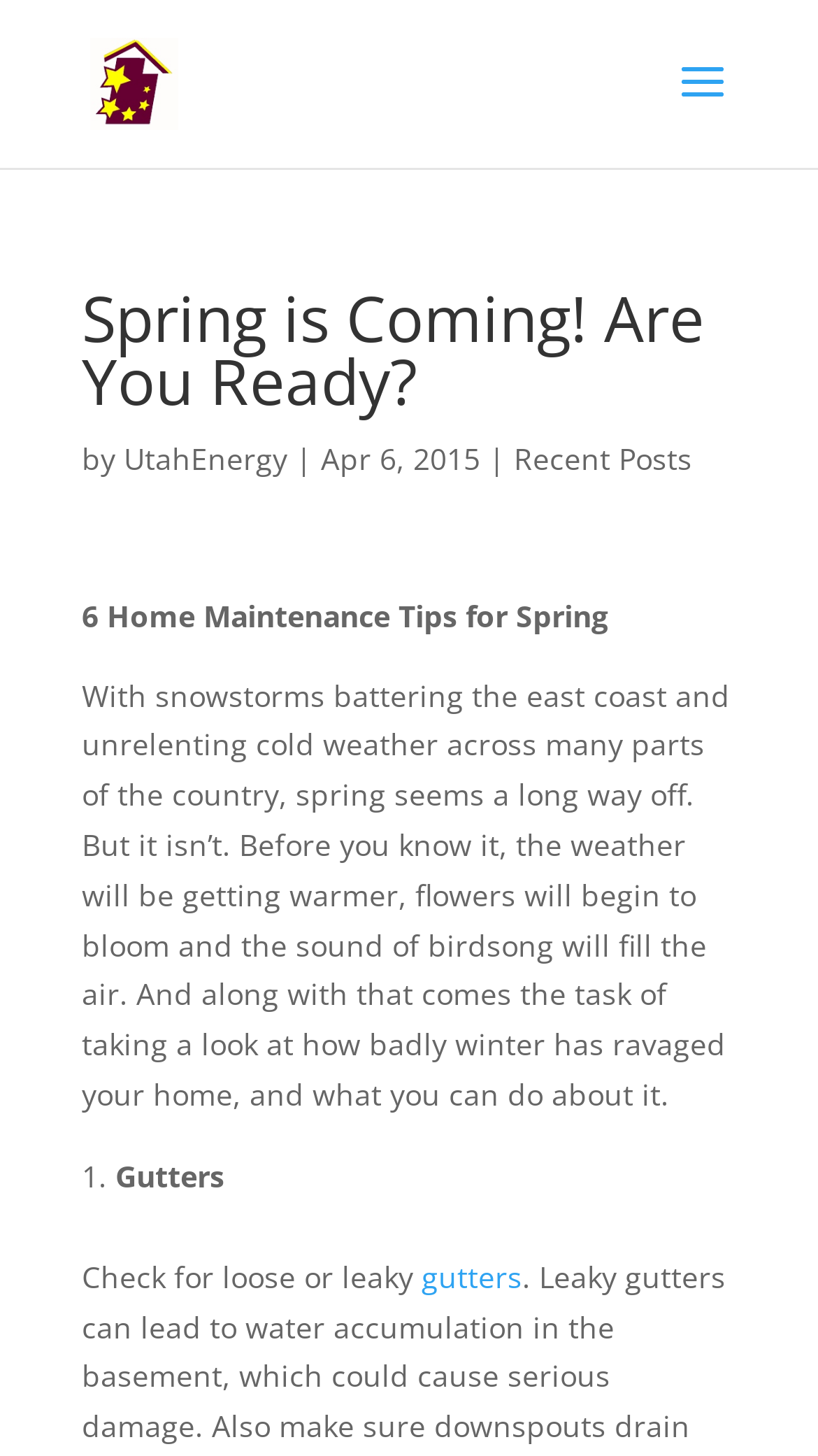Respond to the question below with a single word or phrase:
What is the name of the organization?

UTAH ENERGY CONSERVATION COALITION, Inc